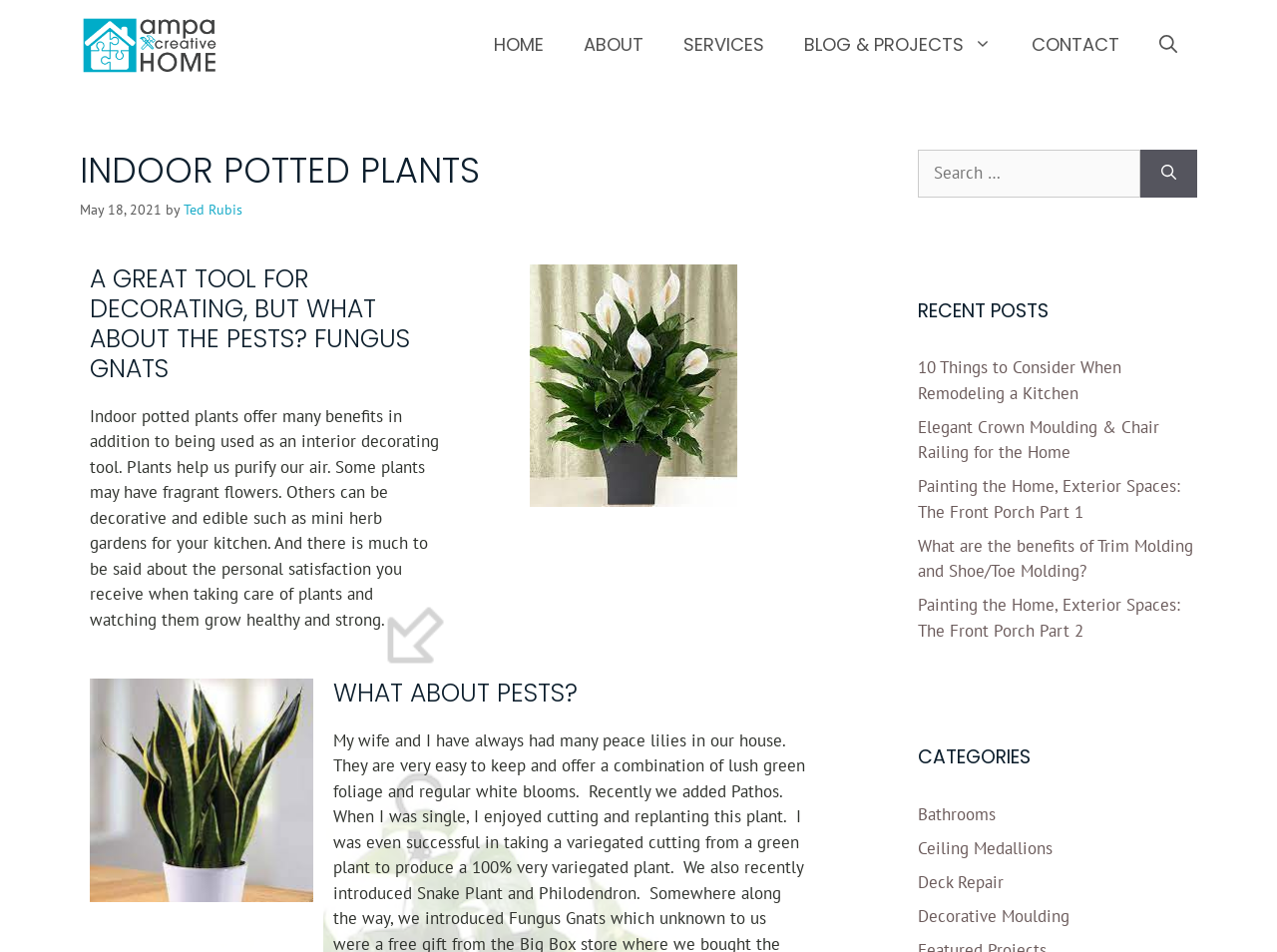Please identify the bounding box coordinates for the region that you need to click to follow this instruction: "Click the 'CONTACT' link".

[0.792, 0.016, 0.892, 0.079]